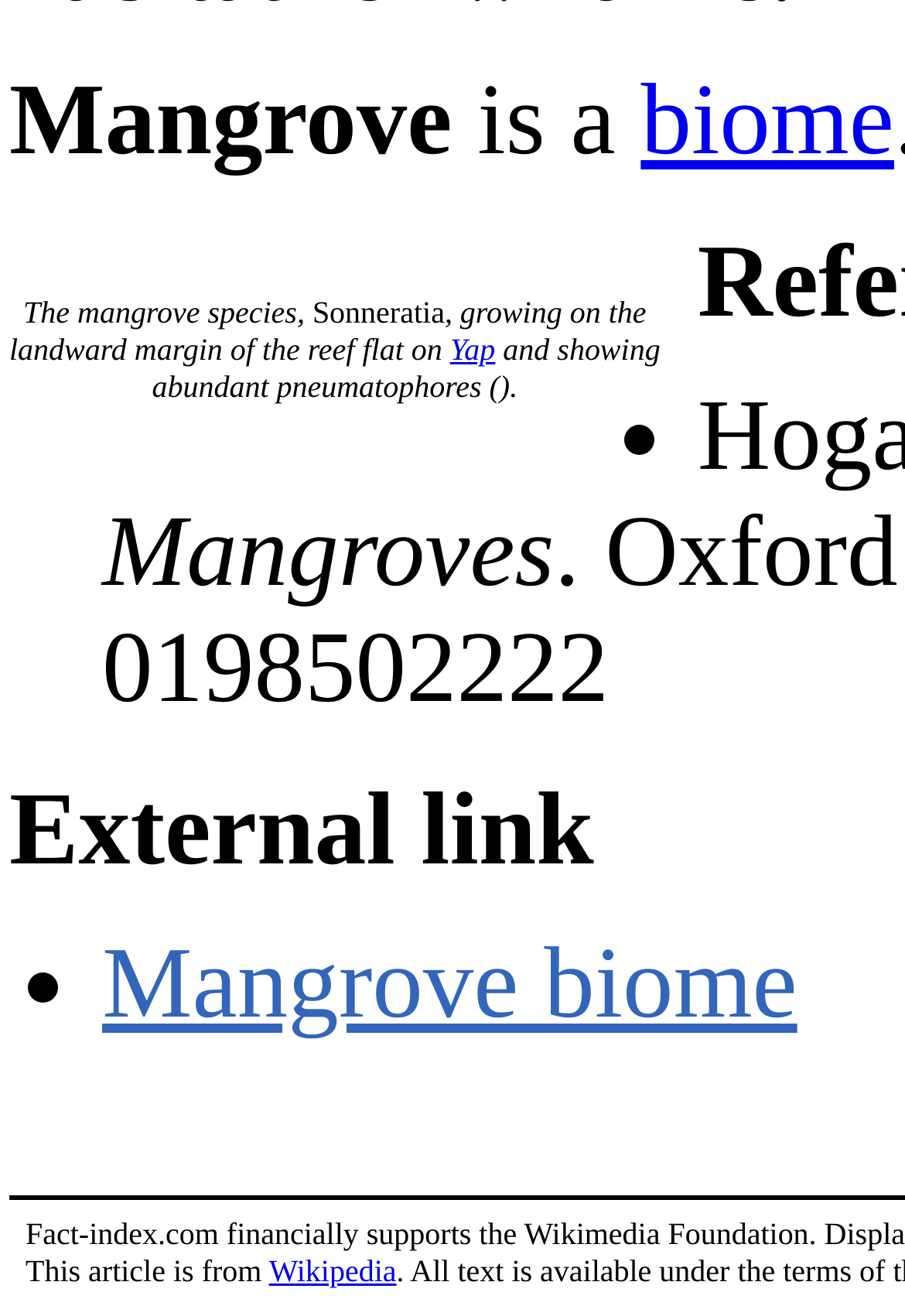What is the biome mentioned?
Kindly give a detailed and elaborate answer to the question.

The question asks about the biome mentioned on the webpage. By looking at the text elements, we can see that the first line of text says 'Mangrove is a biome'. Therefore, the answer is 'Mangrove'.